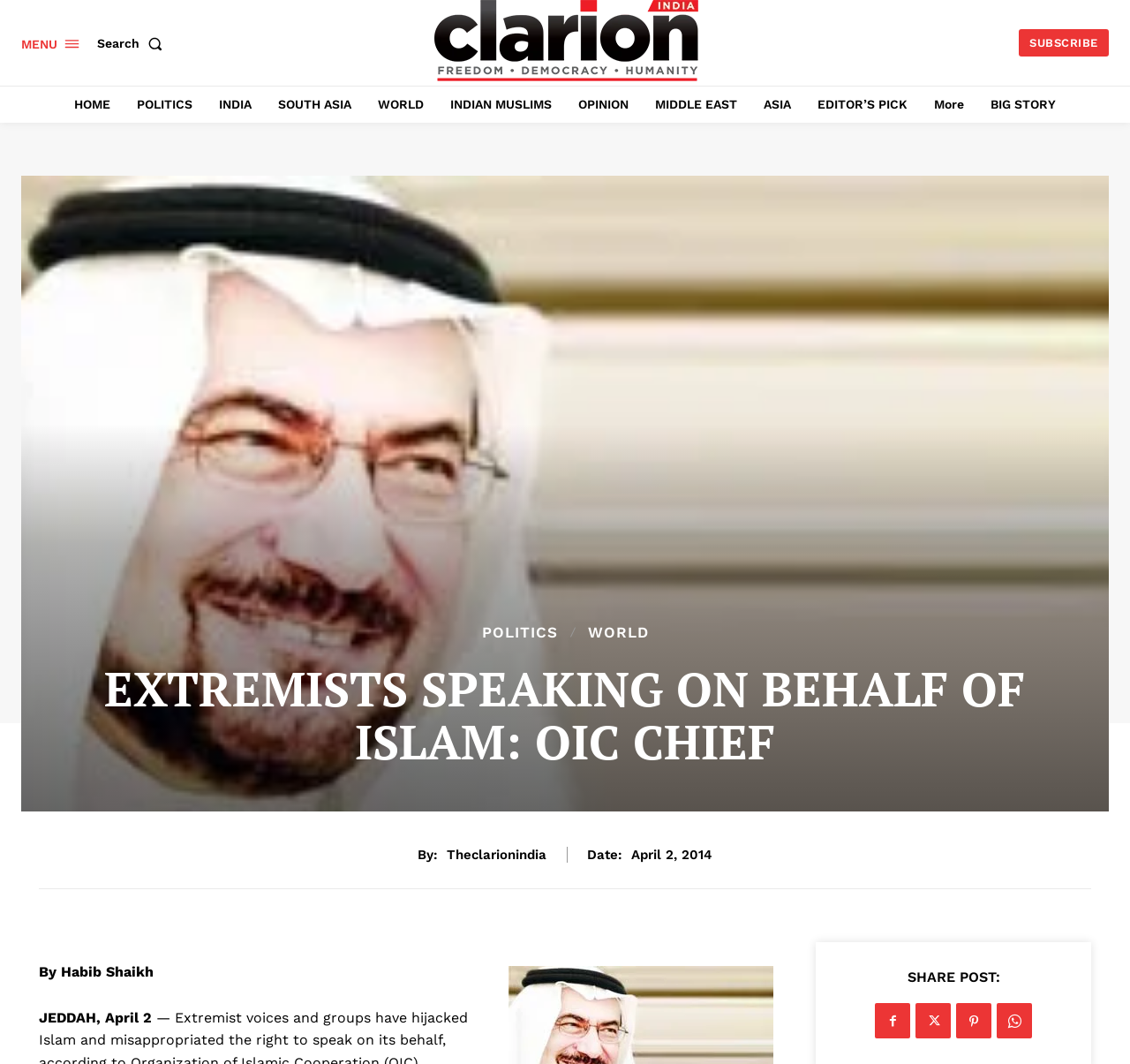Please provide the bounding box coordinates for the element that needs to be clicked to perform the following instruction: "Search for something". The coordinates should be given as four float numbers between 0 and 1, i.e., [left, top, right, bottom].

[0.086, 0.023, 0.15, 0.058]